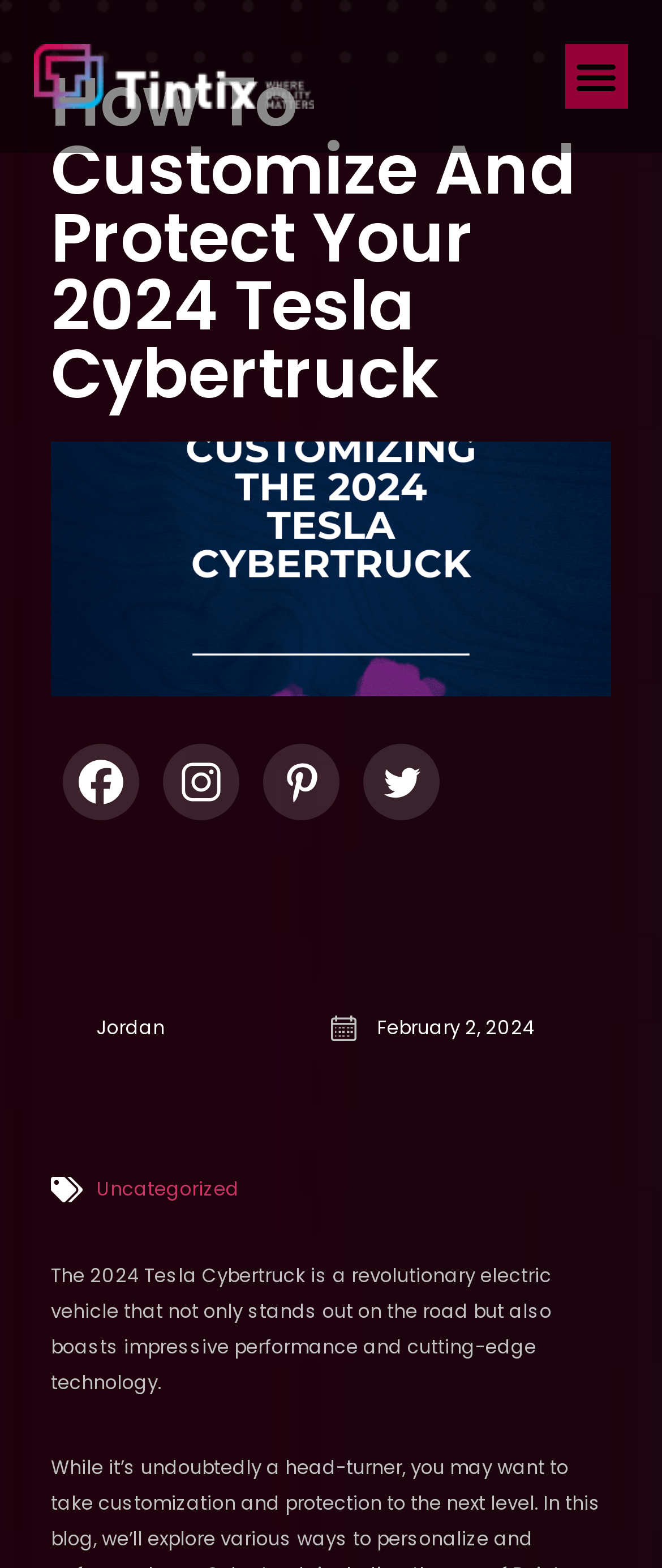Please identify the coordinates of the bounding box for the clickable region that will accomplish this instruction: "Read the article".

[0.077, 0.805, 0.833, 0.89]